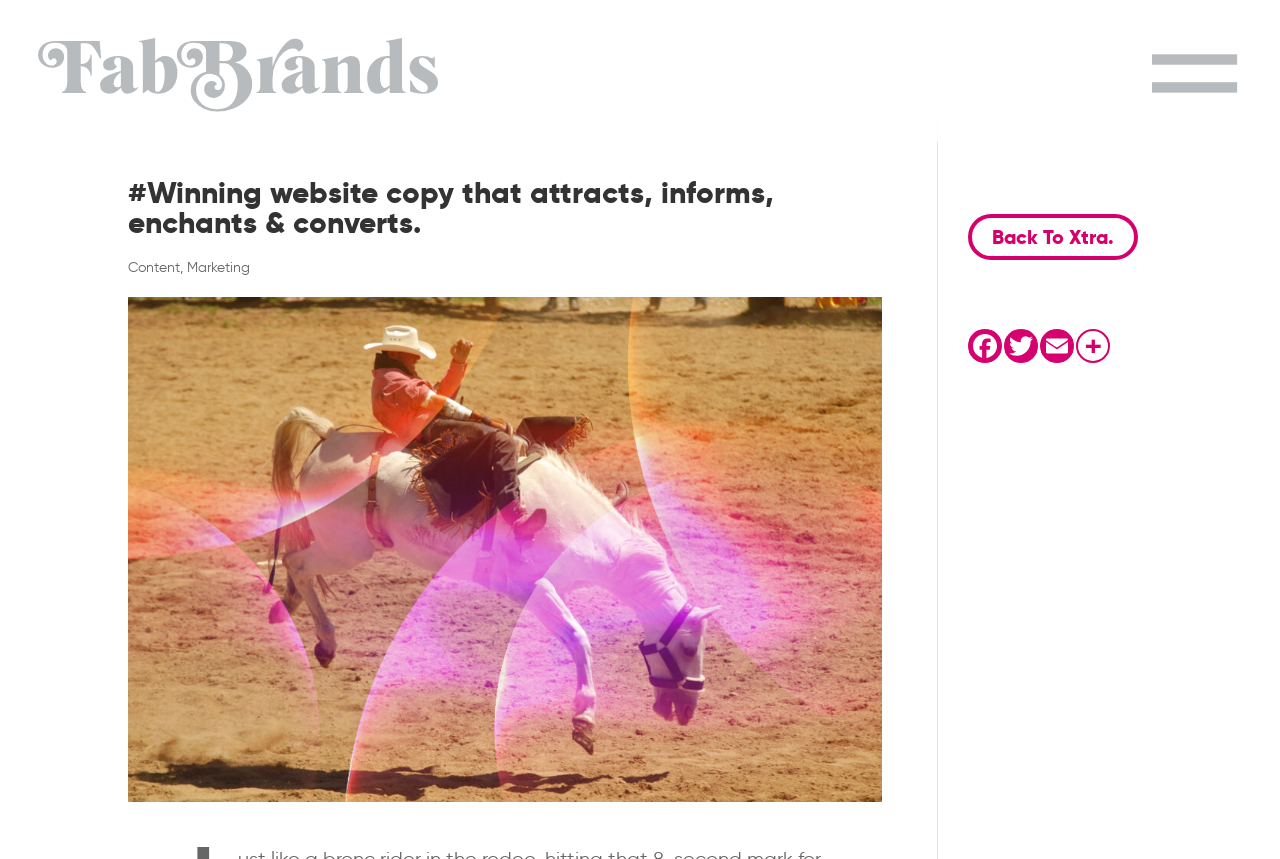Find the bounding box coordinates of the element I should click to carry out the following instruction: "Go to 'Marketing'".

[0.146, 0.302, 0.195, 0.321]